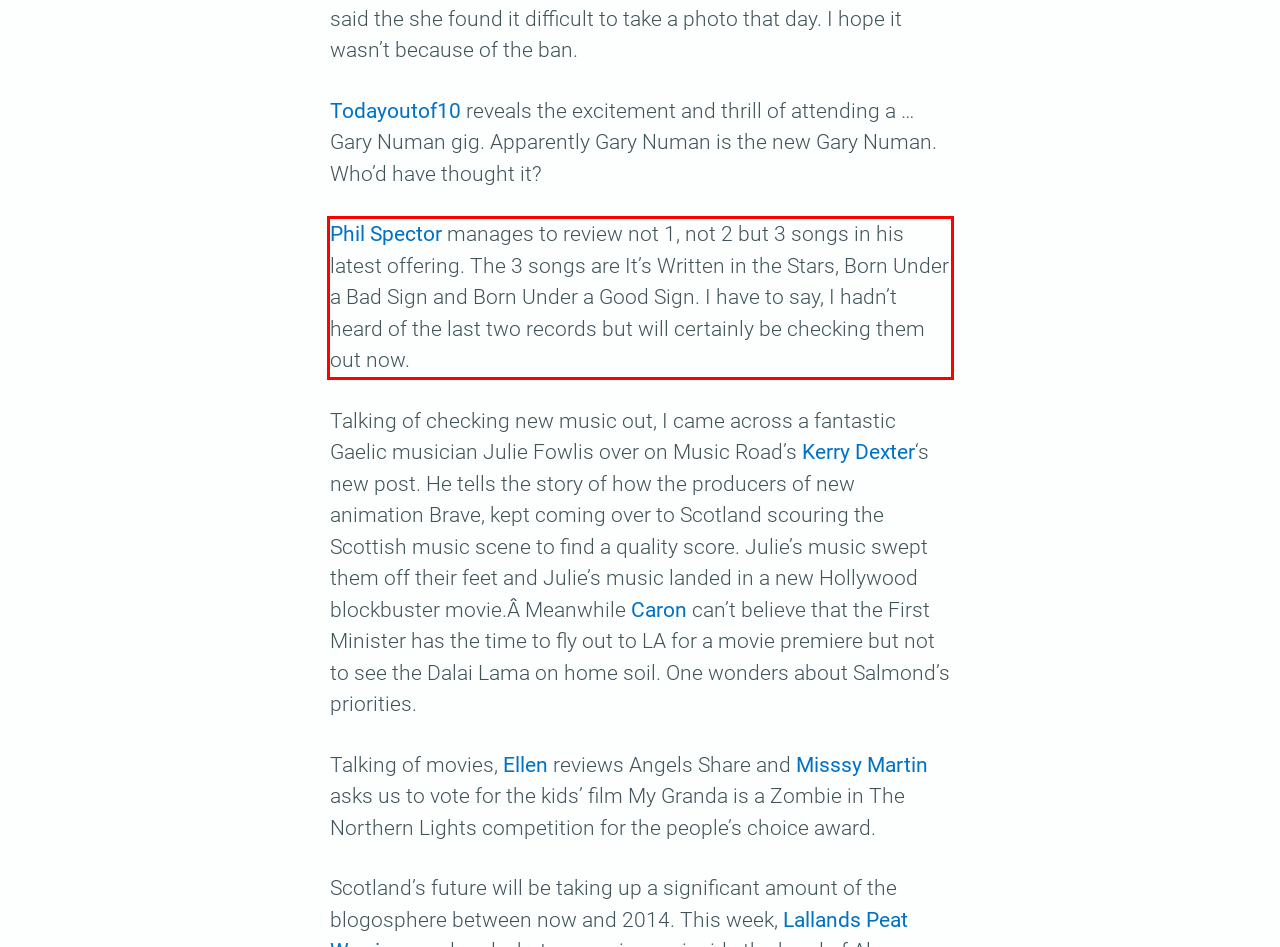You have a screenshot of a webpage with a red bounding box. Identify and extract the text content located inside the red bounding box.

Phil Spector manages to review not 1, not 2 but 3 songs in his latest offering. The 3 songs are It’s Written in the Stars, Born Under a Bad Sign and Born Under a Good Sign. I have to say, I hadn’t heard of the last two records but will certainly be checking them out now.